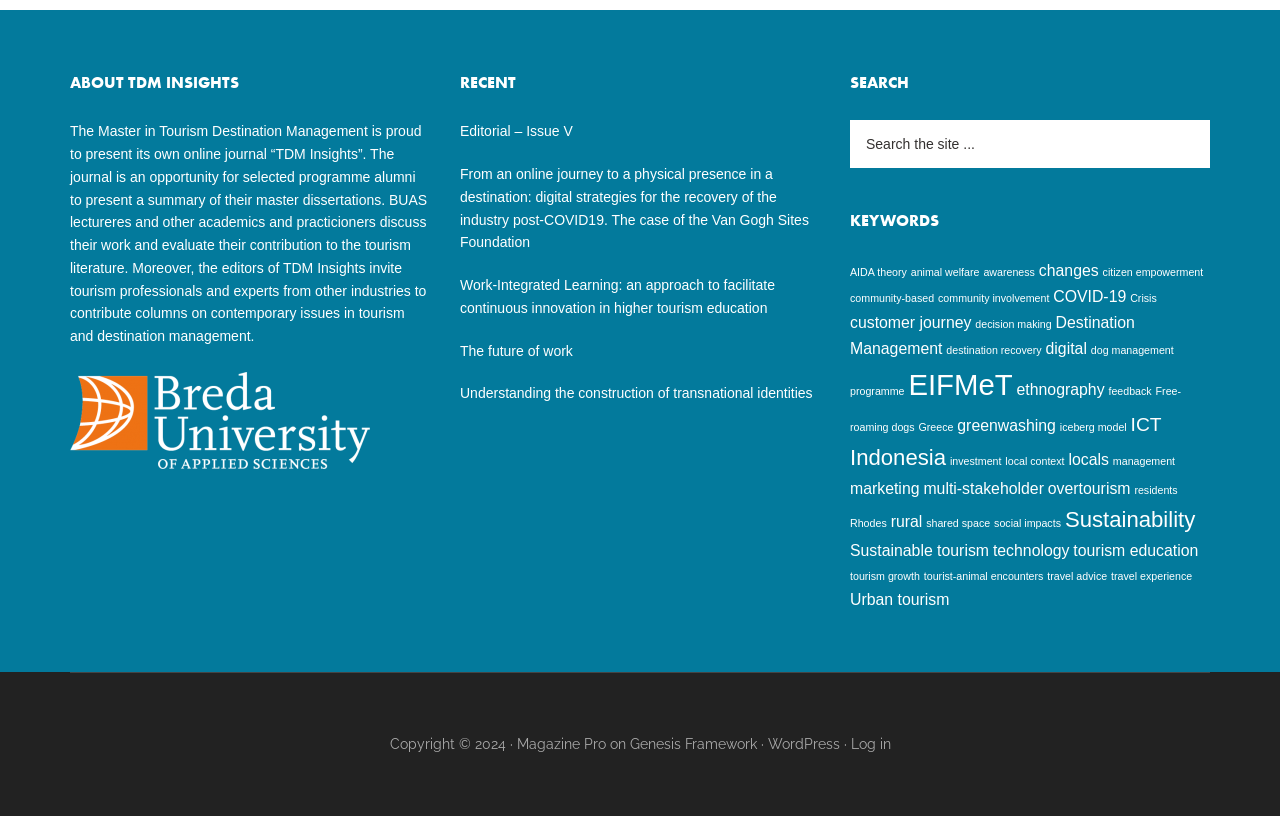How many links are under the 'KEYWORDS' heading?
Refer to the image and give a detailed answer to the question.

By counting the number of link elements under the 'KEYWORDS' heading, I found that there are 37 links.